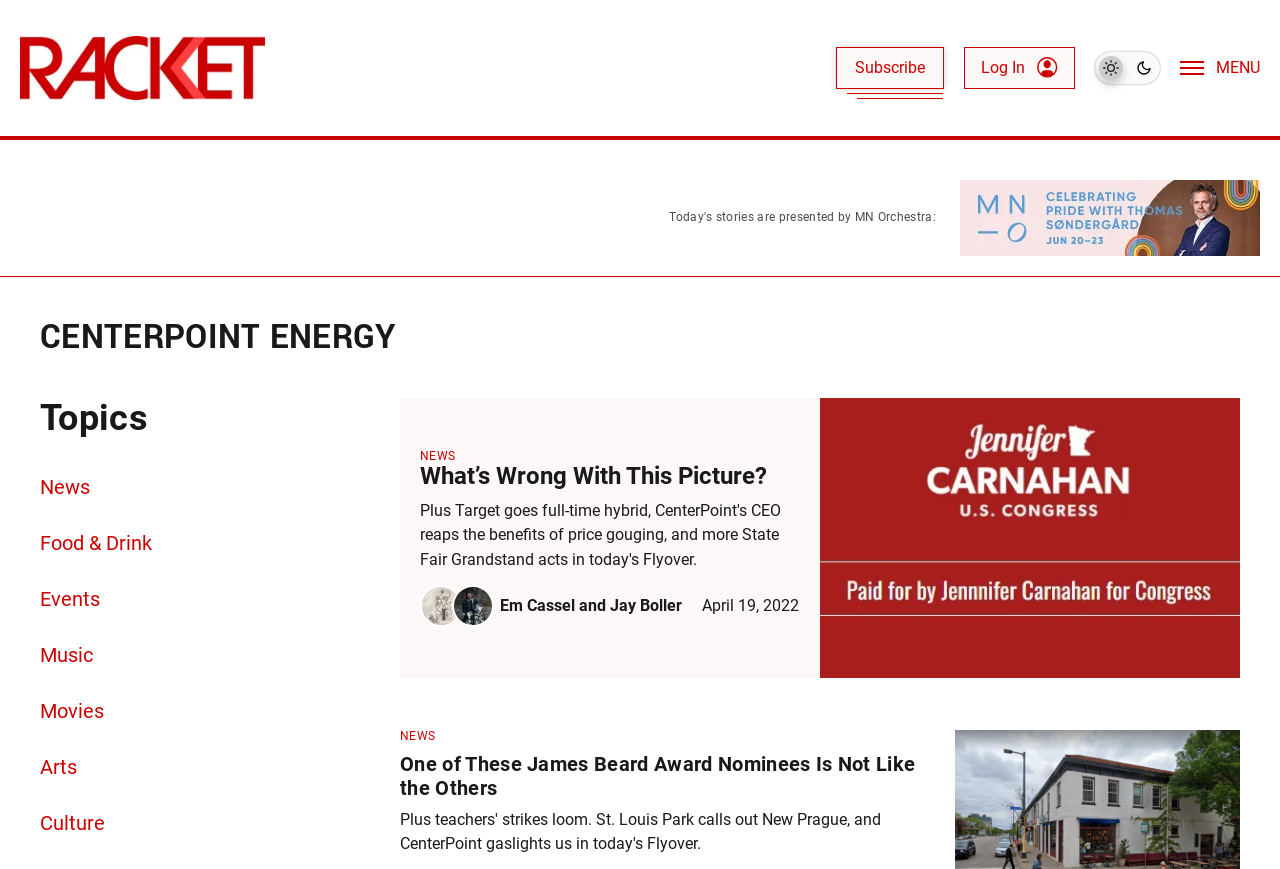Identify the bounding box coordinates of the clickable region required to complete the instruction: "Subscribe to the newsletter". The coordinates should be given as four float numbers within the range of 0 and 1, i.e., [left, top, right, bottom].

[0.653, 0.054, 0.738, 0.103]